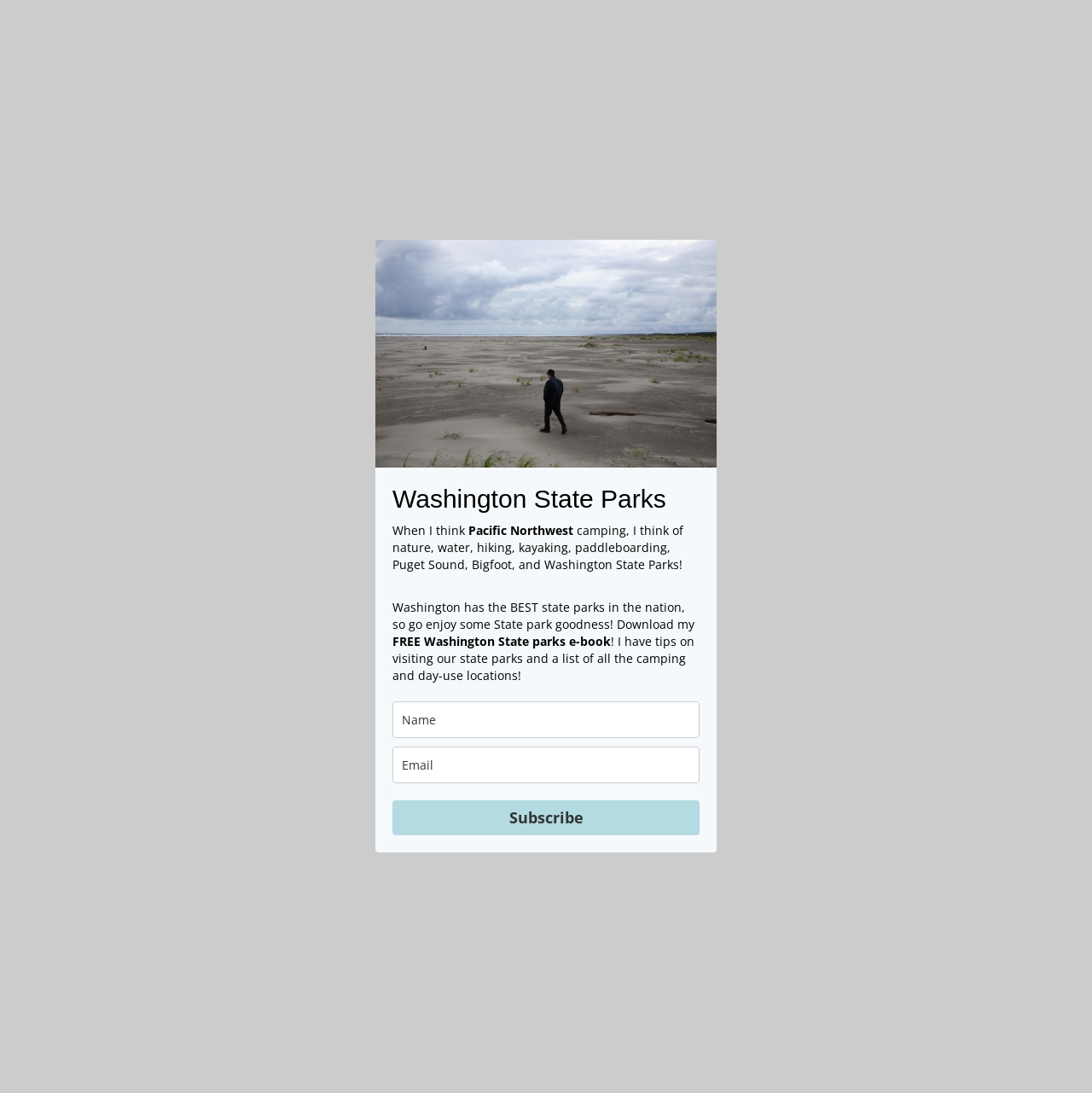What is the author's opinion about Washington State Parks?
Provide a well-explained and detailed answer to the question.

The author's opinion about Washington State Parks can be inferred from the text content 'Washington has the BEST state parks in the nation', which suggests that the author thinks highly of Washington State Parks.